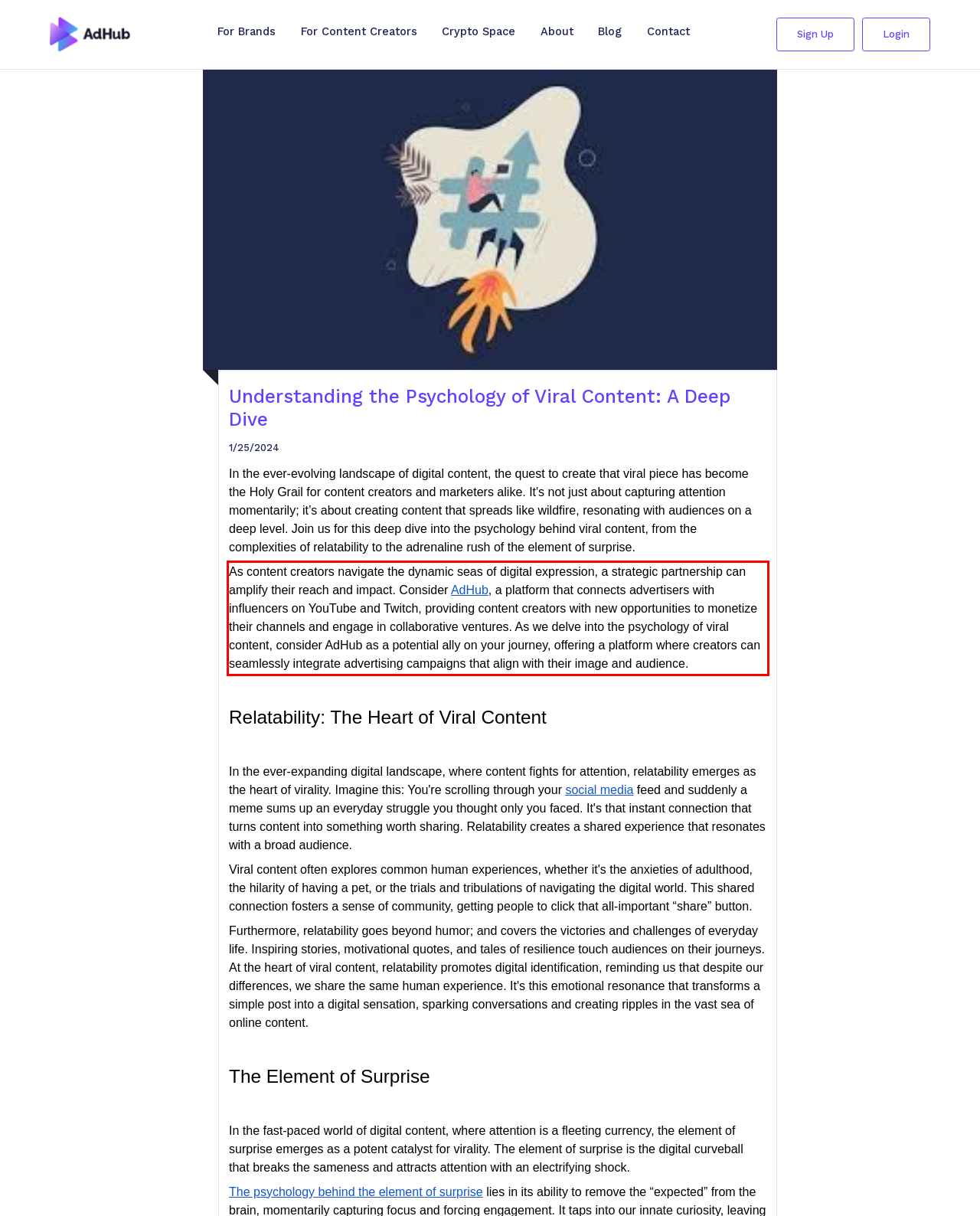With the provided screenshot of a webpage, locate the red bounding box and perform OCR to extract the text content inside it.

As content creators navigate the dynamic seas of digital expression, a strategic partnership can amplify their reach and impact. Consider AdHub, a platform that connects advertisers with influencers on YouTube and Twitch, providing content creators with new opportunities to monetize their channels and engage in collaborative ventures. As we delve into the psychology of viral content, consider AdHub as a potential ally on your journey, offering a platform where creators can seamlessly integrate advertising campaigns that align with their image and audience.